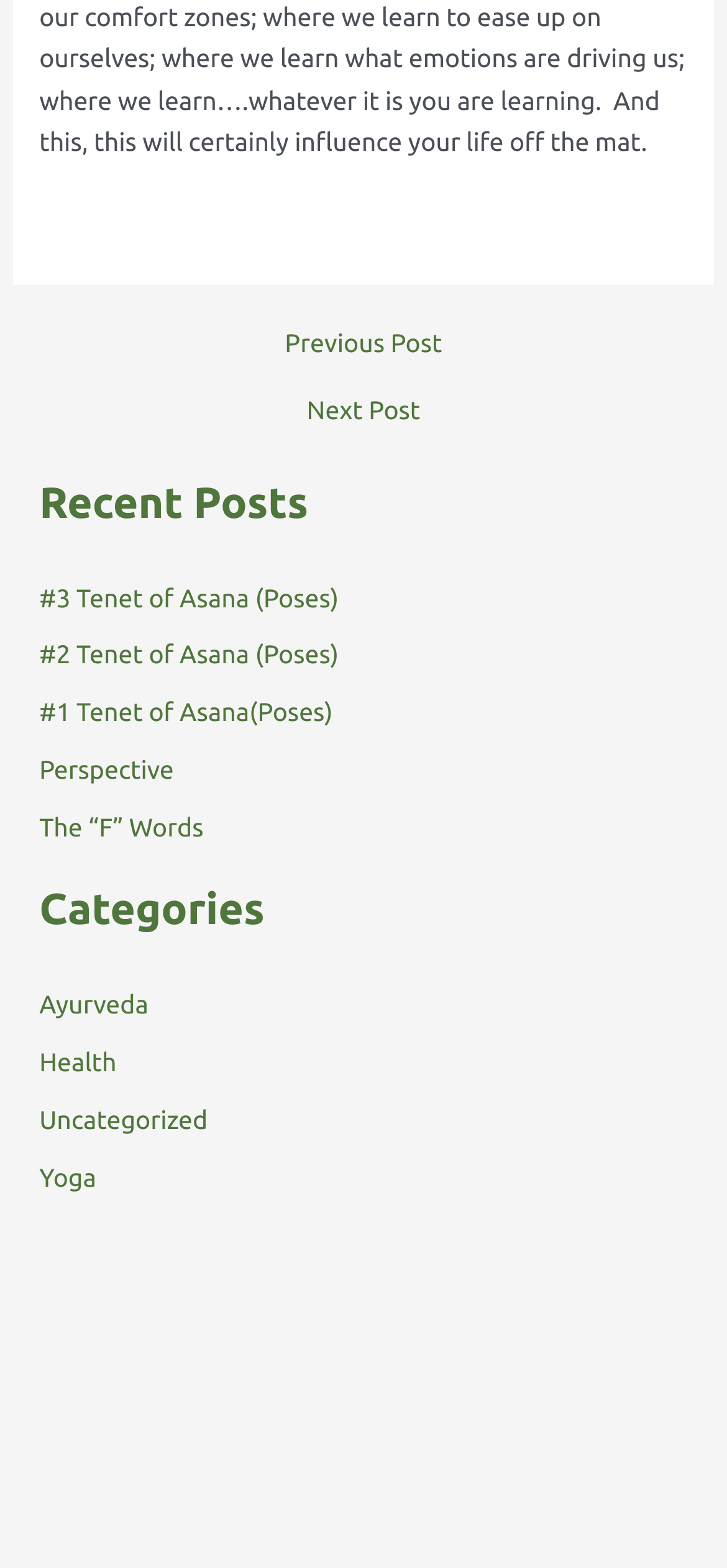Specify the bounding box coordinates of the area that needs to be clicked to achieve the following instruction: "Learn about Ayurveda".

[0.054, 0.675, 0.204, 0.694]